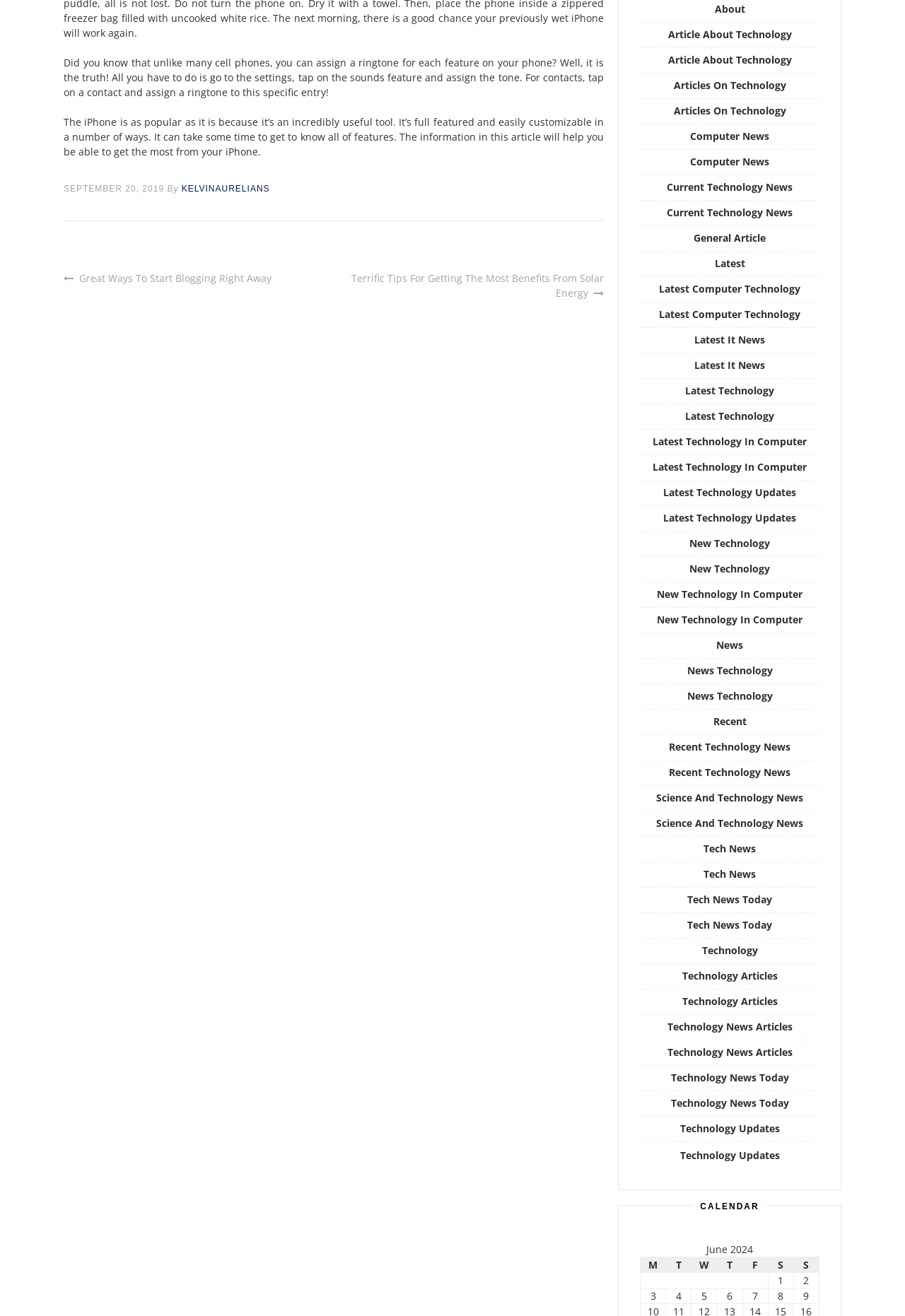Determine the bounding box coordinates for the element that should be clicked to follow this instruction: "Click on 'About'". The coordinates should be given as four float numbers between 0 and 1, in the format [left, top, right, bottom].

[0.789, 0.001, 0.823, 0.012]